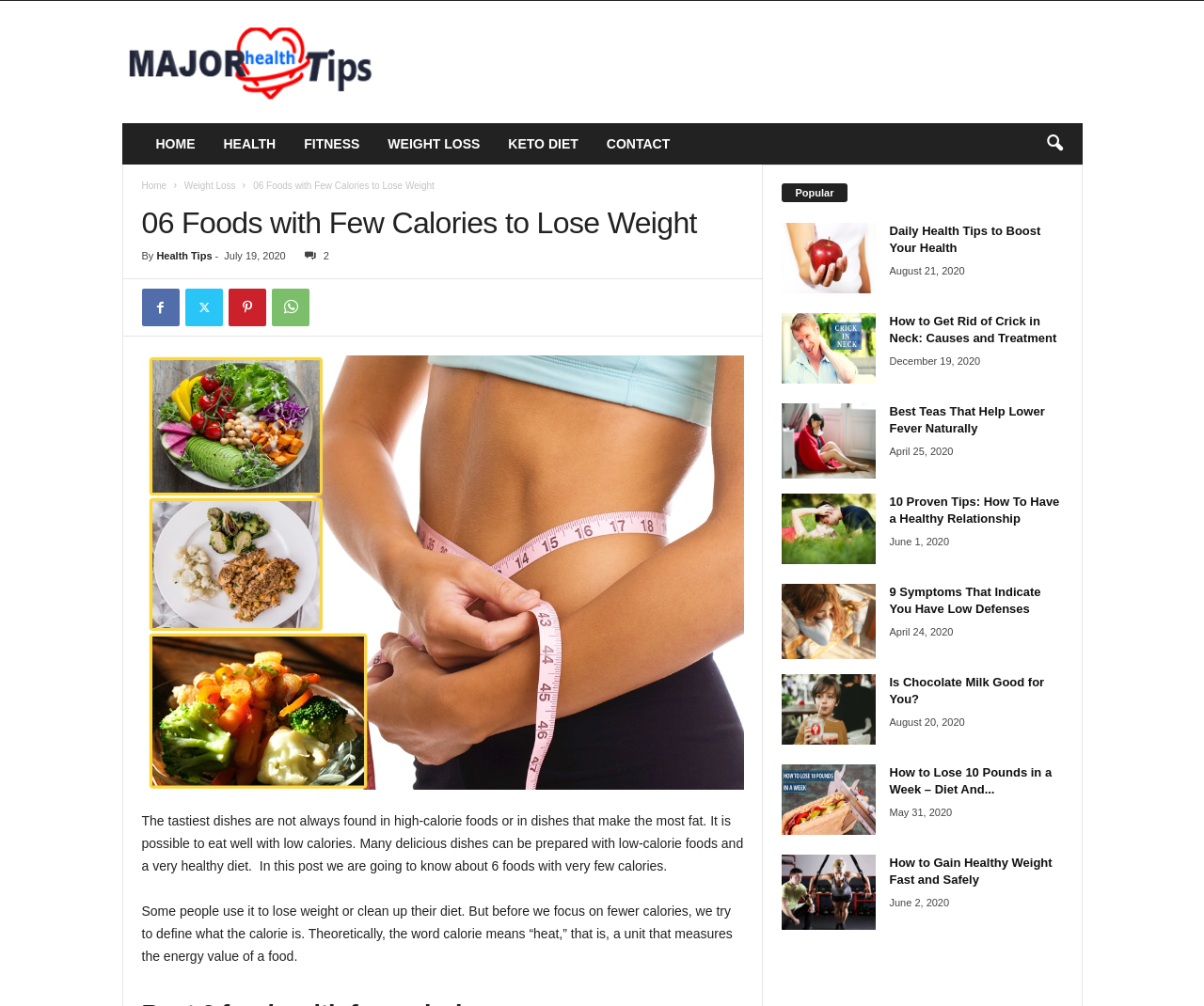Please specify the bounding box coordinates in the format (top-left x, top-left y, bottom-right x, bottom-right y), with values ranging from 0 to 1. Identify the bounding box for the UI component described as follows: Weight Loss

[0.31, 0.122, 0.41, 0.164]